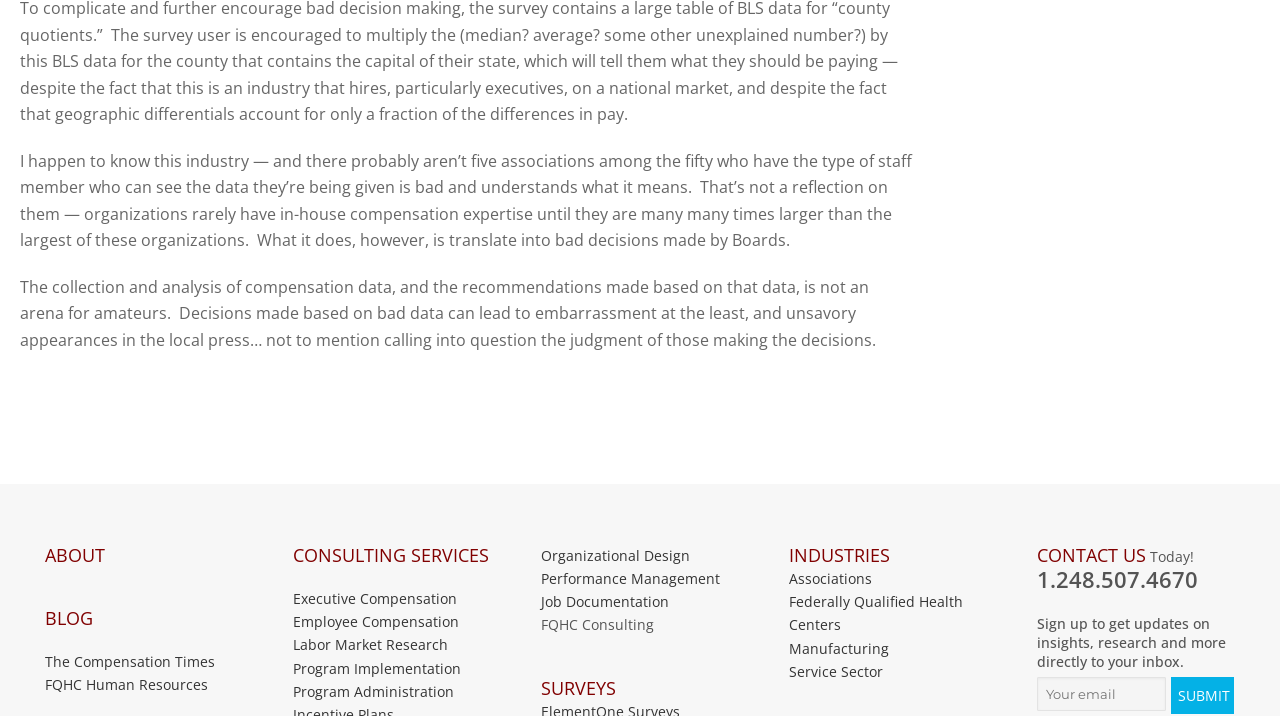Determine the bounding box coordinates of the clickable element to achieve the following action: 'Click the CONSULTING SERVICES link'. Provide the coordinates as four float values between 0 and 1, formatted as [left, top, right, bottom].

[0.229, 0.759, 0.384, 0.792]